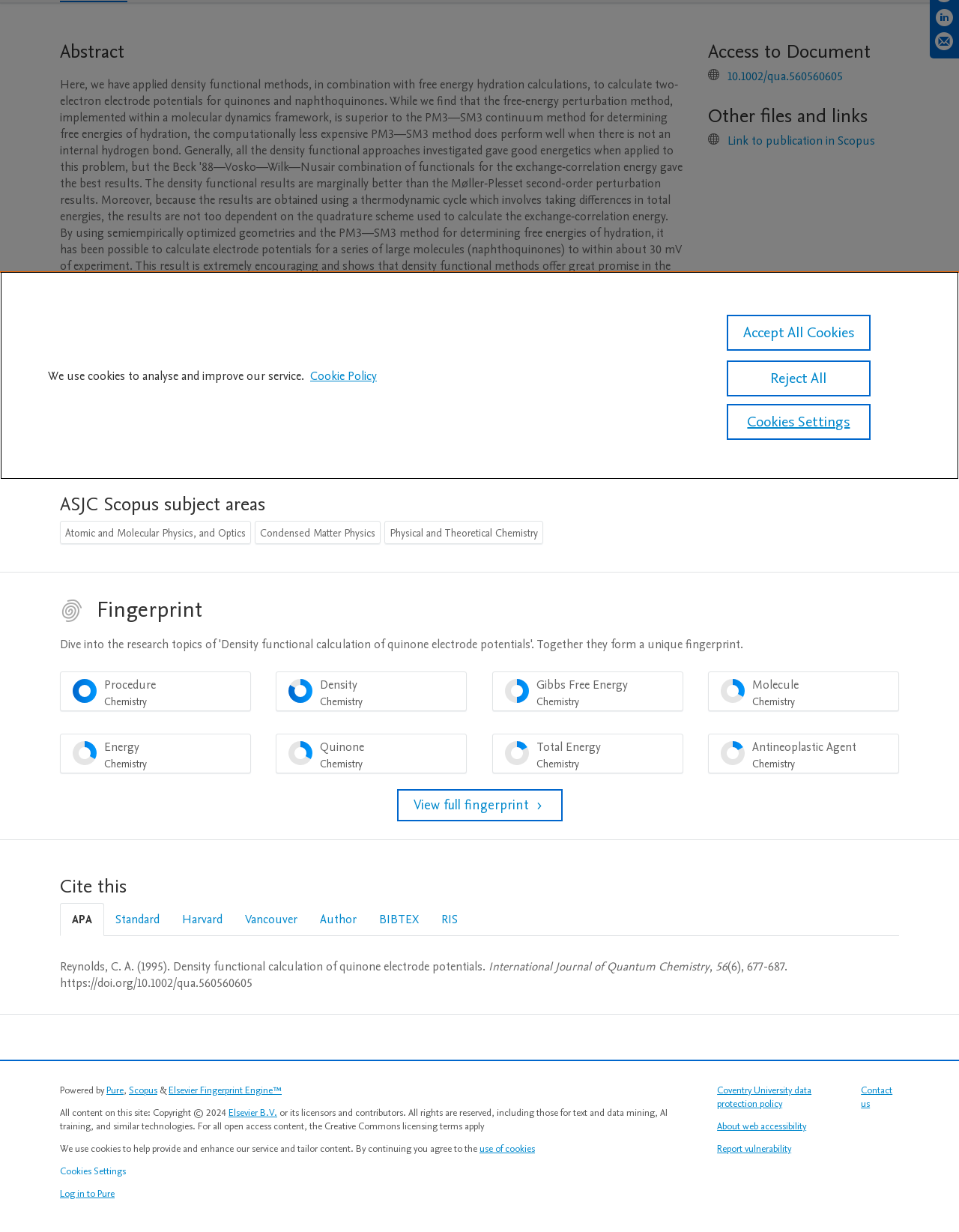Using the webpage screenshot, find the UI element described by Accept All Cookies. Provide the bounding box coordinates in the format (top-left x, top-left y, bottom-right x, bottom-right y), ensuring all values are floating point numbers between 0 and 1.

[0.758, 0.255, 0.908, 0.285]